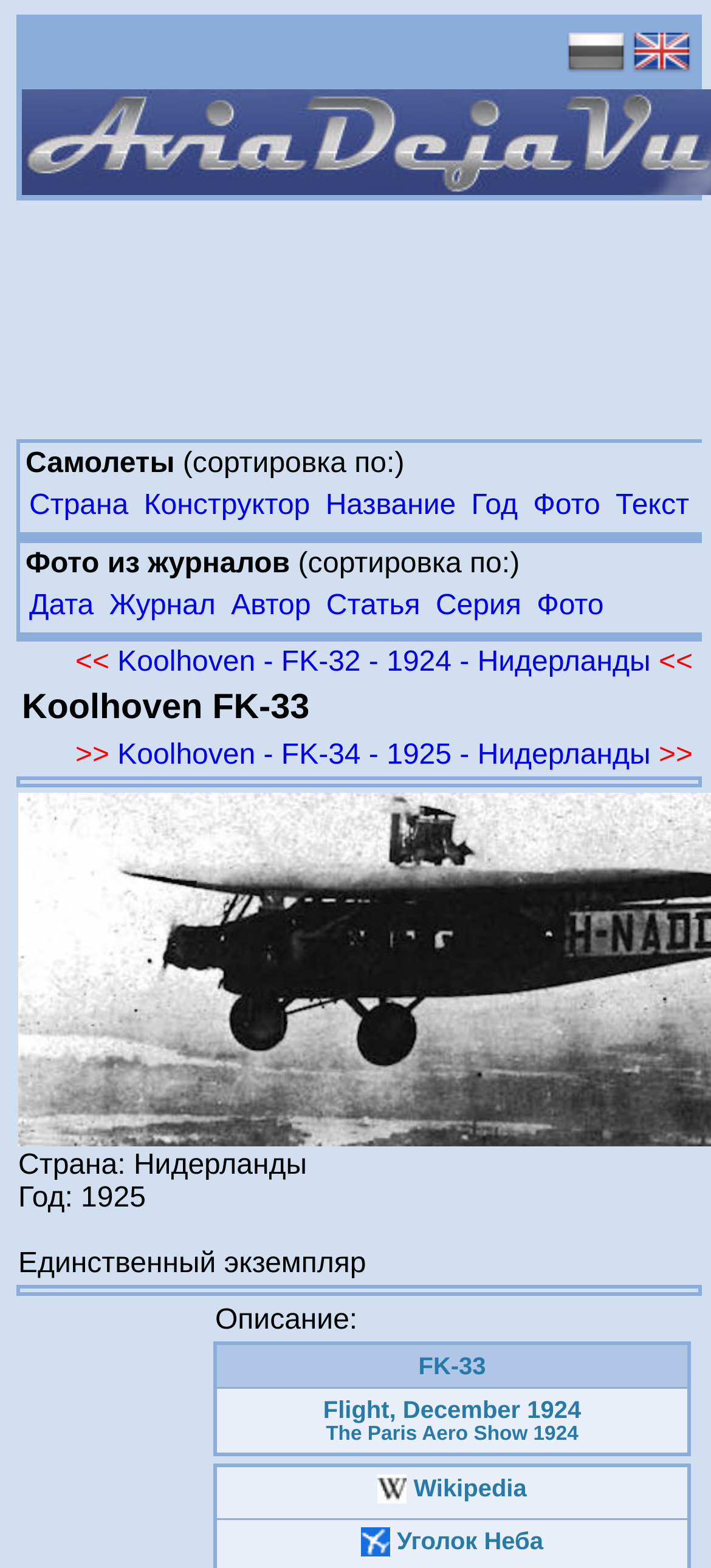Could you find the bounding box coordinates of the clickable area to complete this instruction: "Sort by country"?

[0.041, 0.313, 0.181, 0.332]